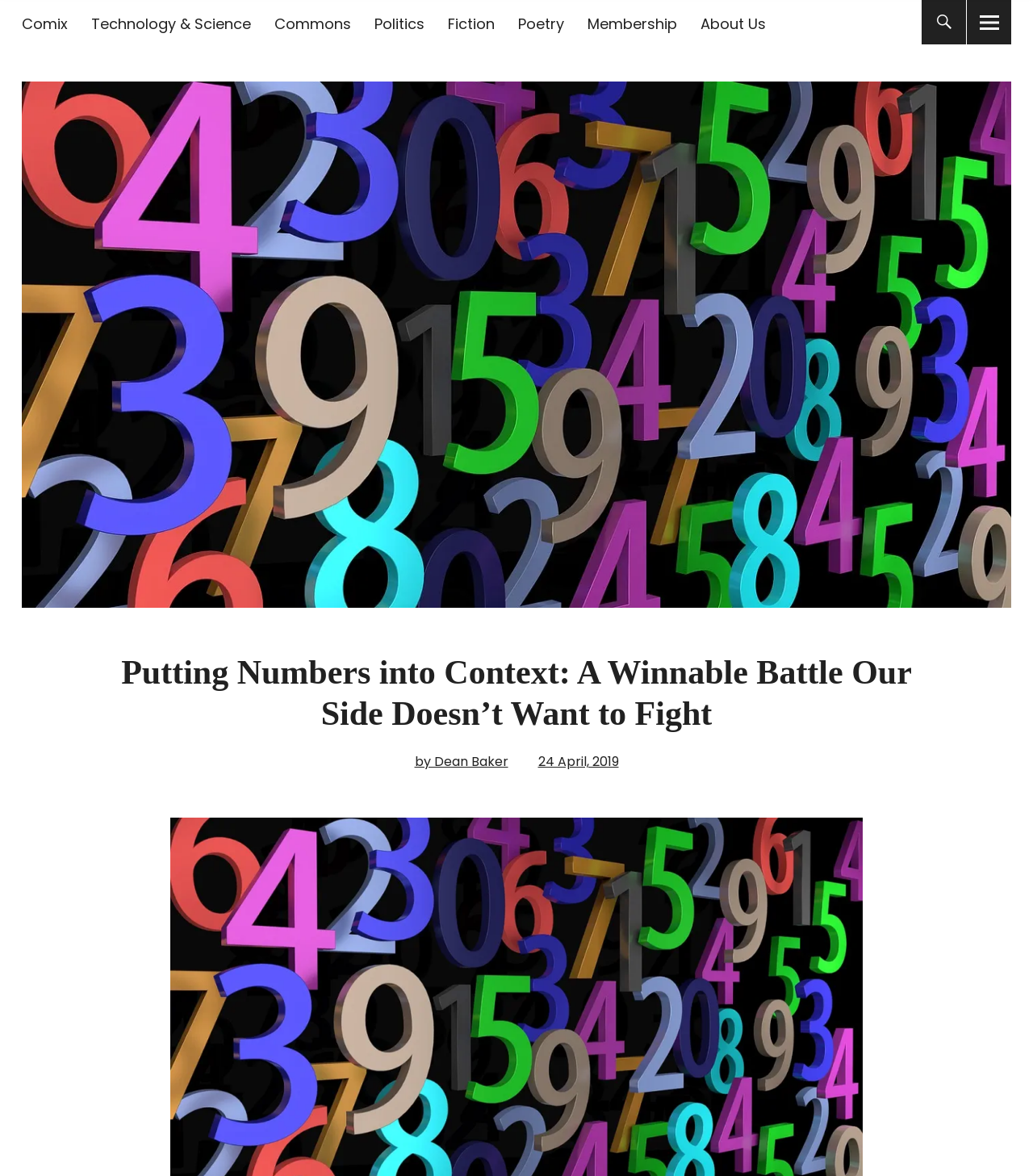How many categories are listed at the top of the webpage?
Respond to the question with a well-detailed and thorough answer.

I counted the number of links at the top of the webpage, which are 'Comix', 'Technology & Science', 'Commons', 'Politics', 'Fiction', and 'Poetry', and found that there are 6 categories in total.